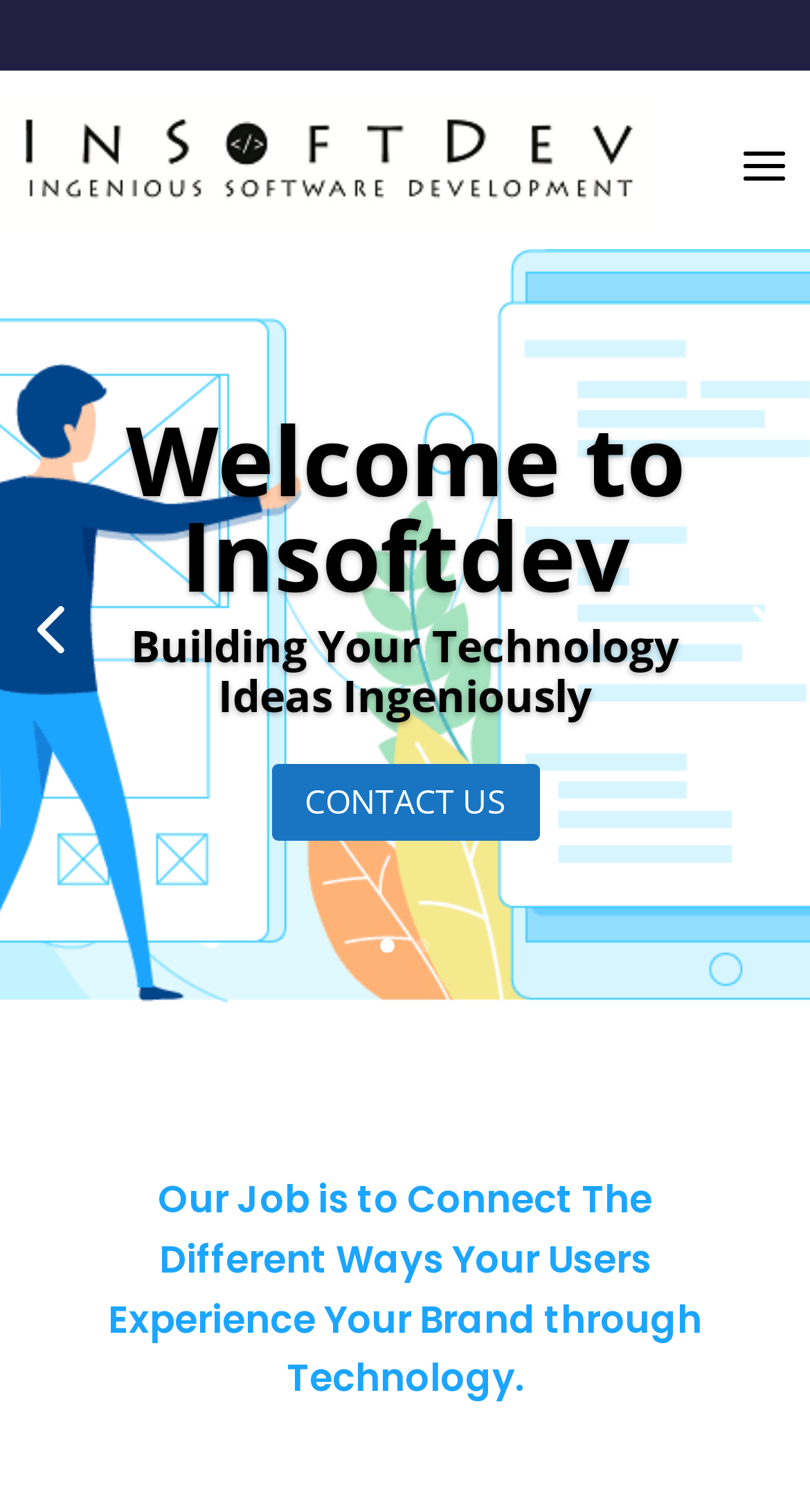Find the UI element described as: "Welcome to Insoftdev" and predict its bounding box coordinates. Ensure the coordinates are four float numbers between 0 and 1, [left, top, right, bottom].

[0.155, 0.262, 0.845, 0.41]